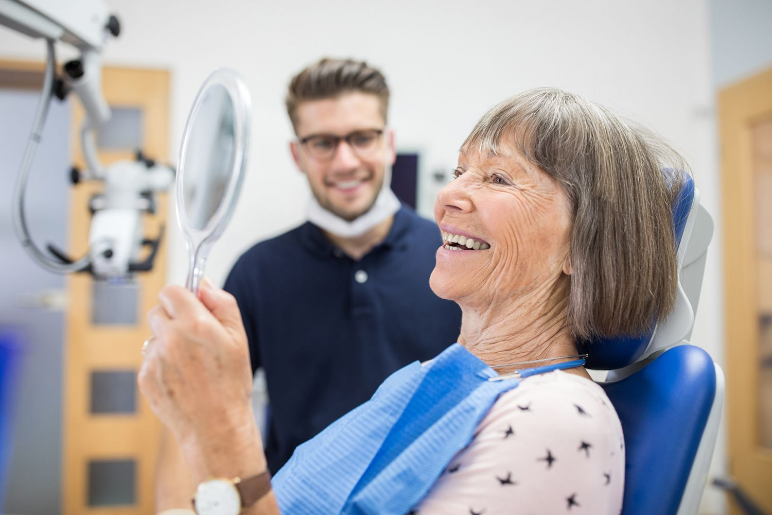Answer the question below in one word or phrase:
What is the woman looking at?

Mirror